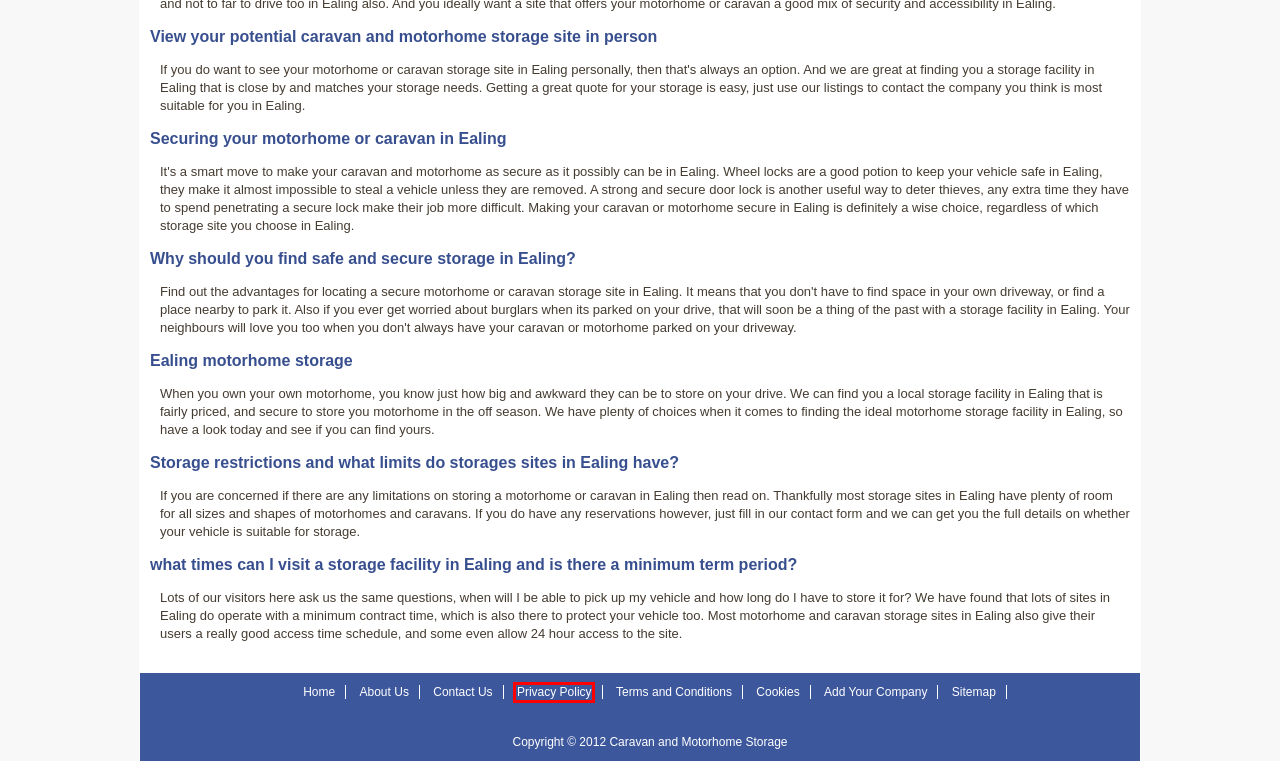Given a screenshot of a webpage with a red bounding box highlighting a UI element, determine which webpage description best matches the new webpage that appears after clicking the highlighted element. Here are the candidates:
A. Contact us | Contact Motorhome and Caravan Storage
B. Caravan storage England | Motorhome storage sites England | Vehicle storage England
C. Sitemap | Caravan and Motorhome Storage sitemap
D. About Us | About Us Here
E. Privacy policy | Our privacy policy at Caravan and Motorhome Storage
F. Add your company
G. Cookies | How we use cookies at Caravan and Motorhome Storage
H. Terms and Conditions | Disclaimer

E